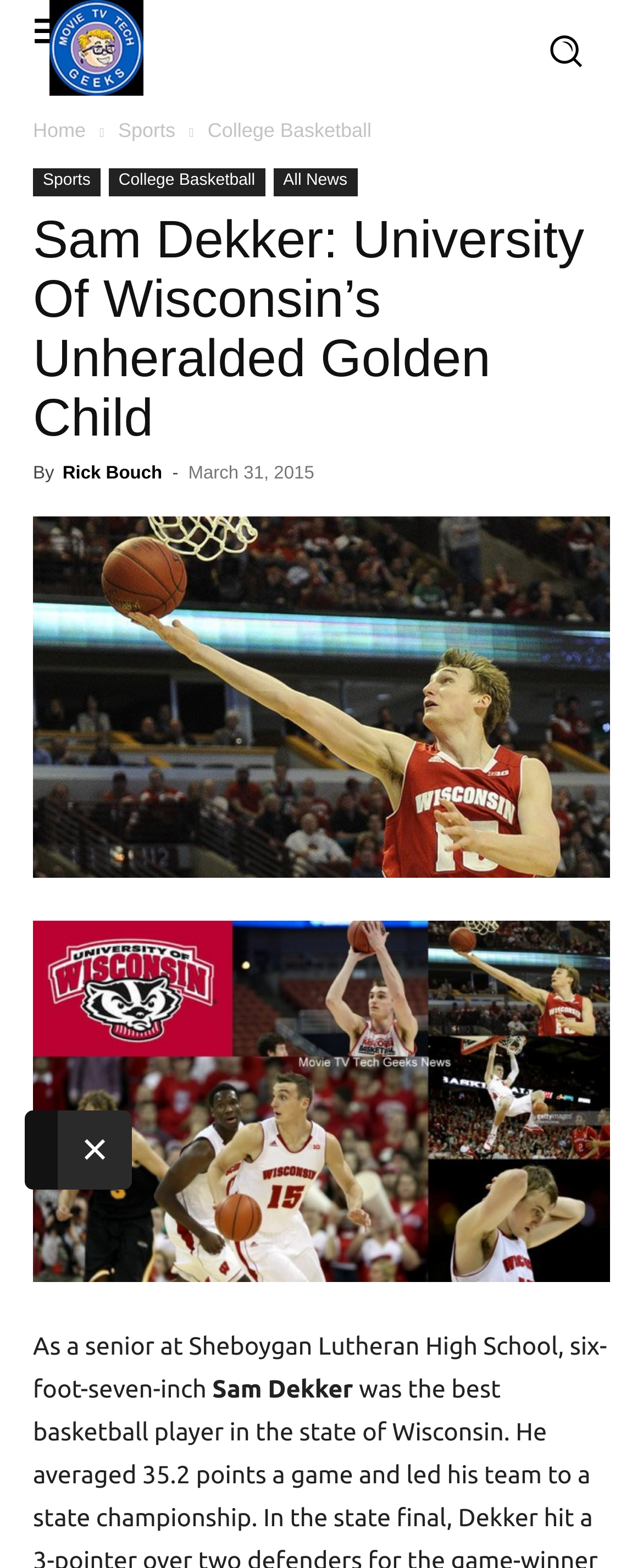Find and specify the bounding box coordinates that correspond to the clickable region for the instruction: "Click the 'Rick Bouch' link".

[0.097, 0.296, 0.252, 0.308]